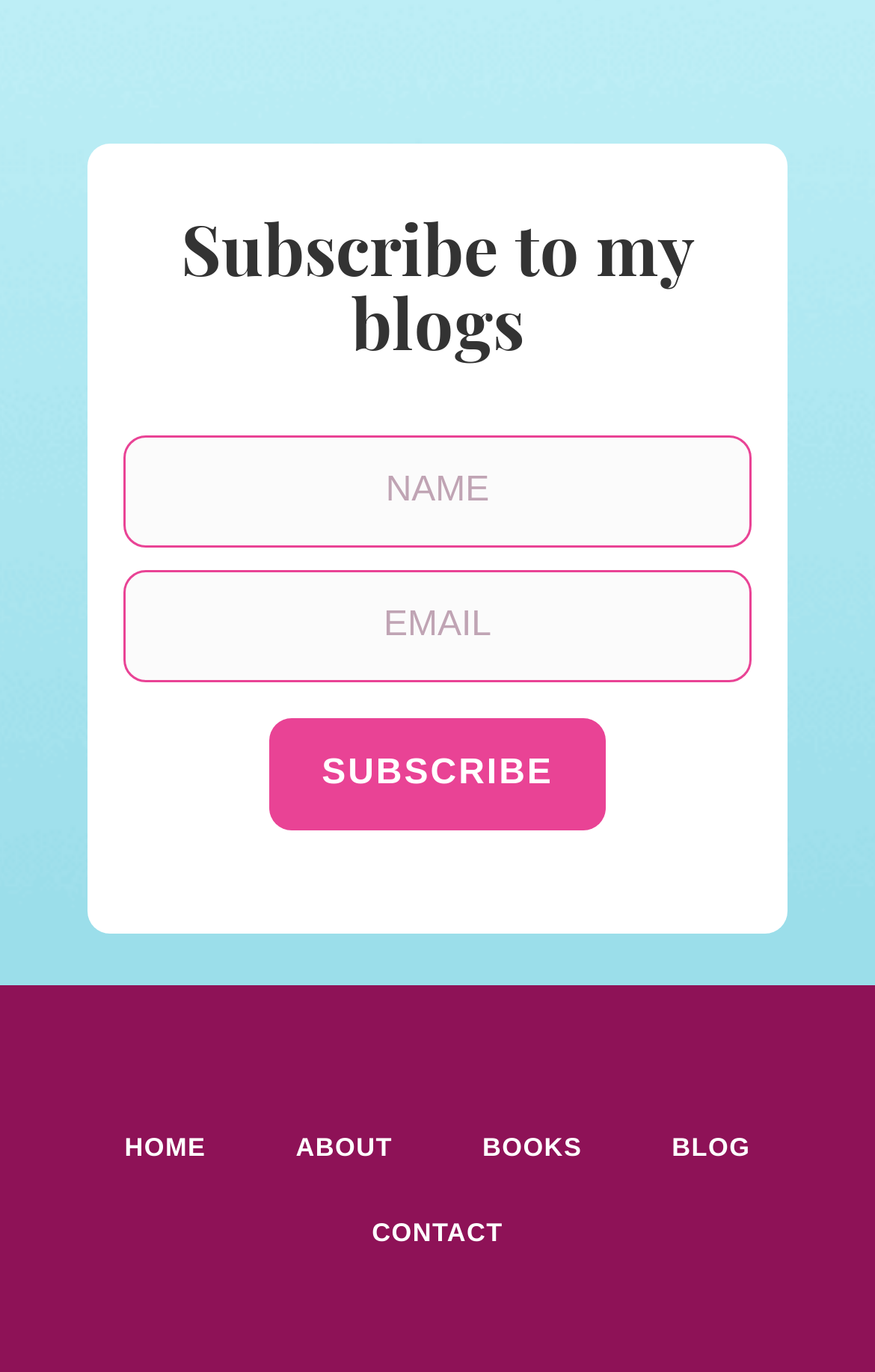What is the purpose of the form?
Please provide a single word or phrase answer based on the image.

Subscribe to blogs